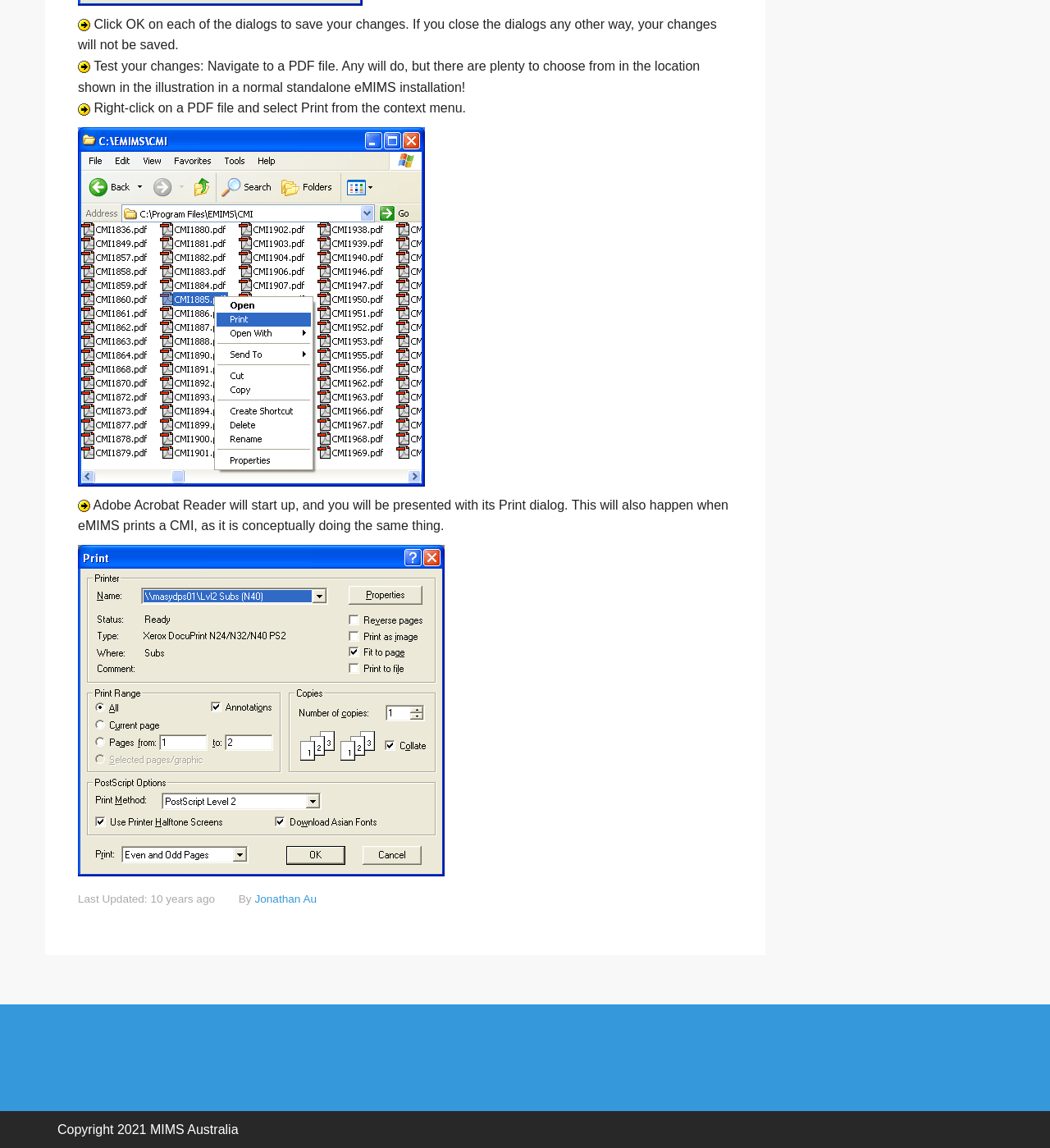When was the content last updated?
Please answer the question with a detailed and comprehensive explanation.

According to the footer section of the webpage, the content was last updated 10 years ago, as indicated by the text 'Last Updated: 10 years ago'.